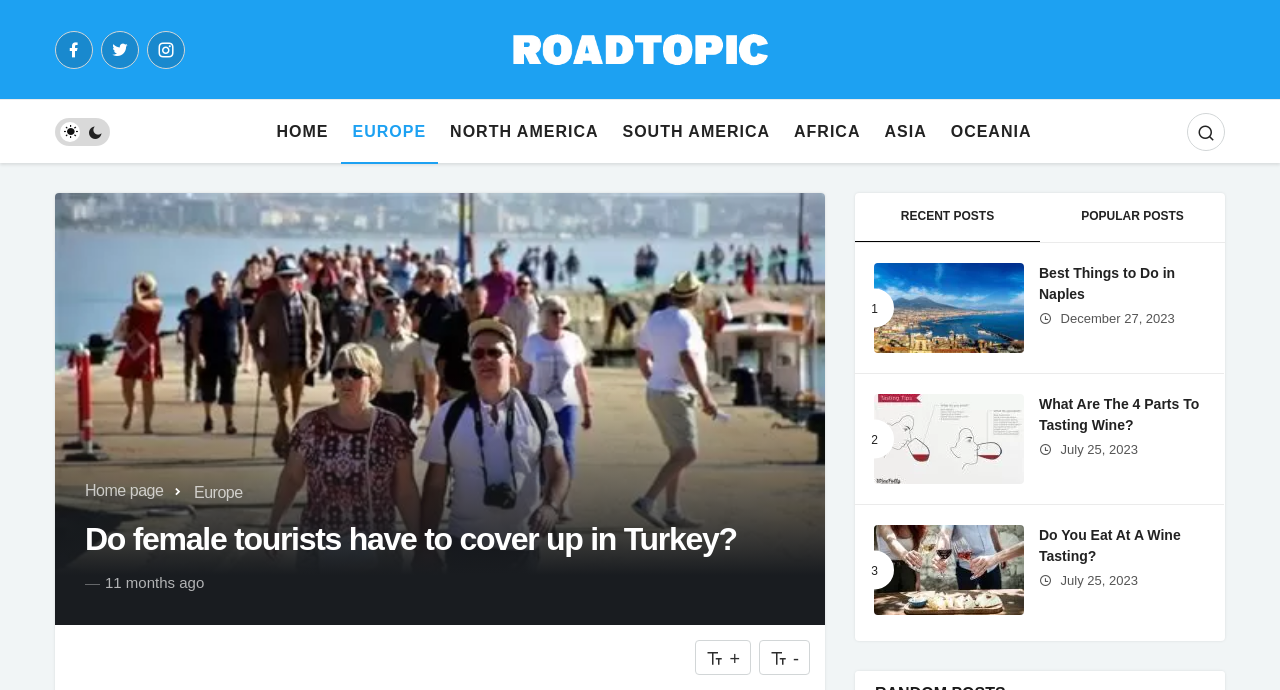Please specify the bounding box coordinates of the clickable section necessary to execute the following command: "Read the article about Best Things to Do in Naples".

[0.812, 0.384, 0.918, 0.438]